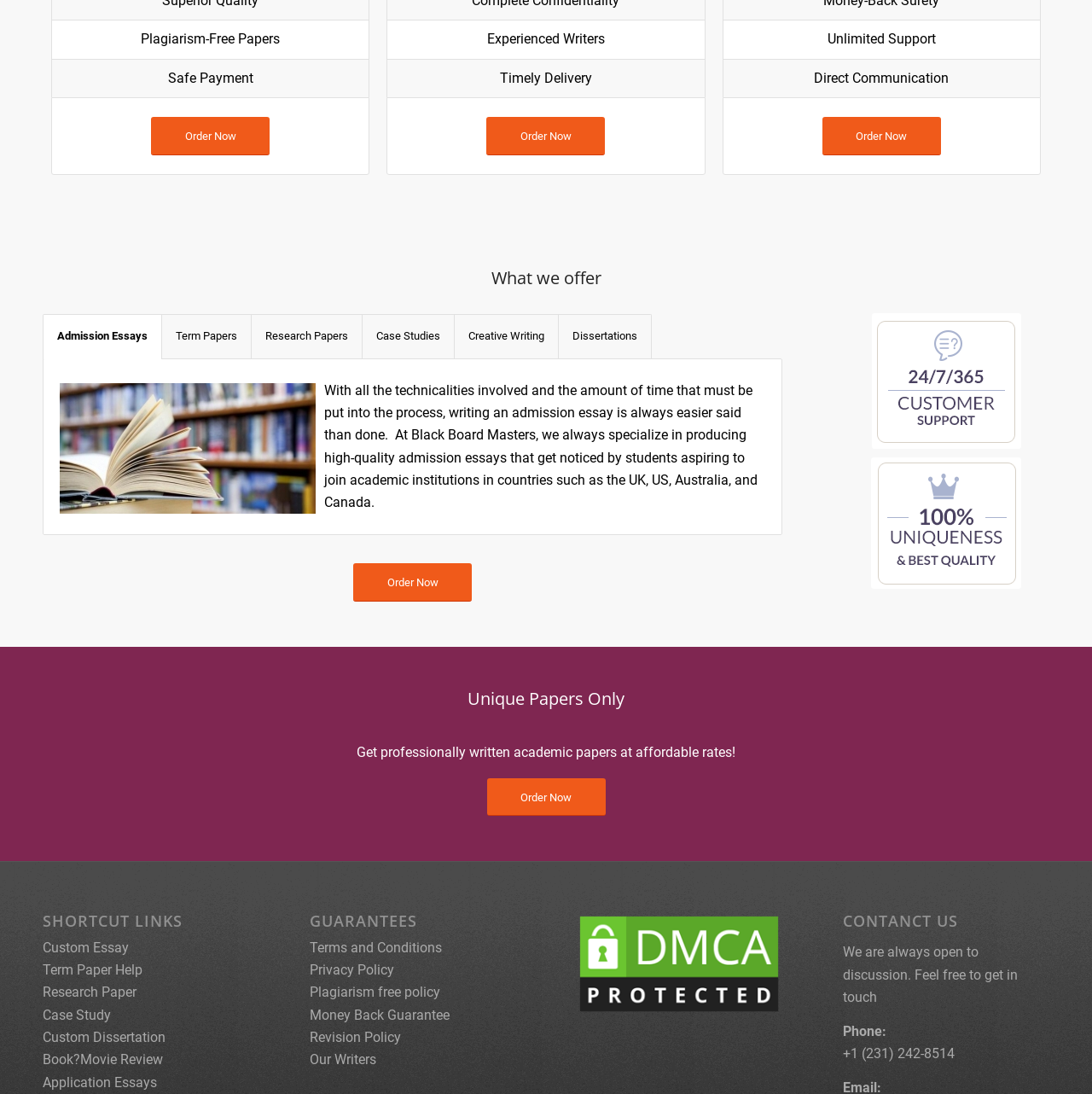Locate the bounding box coordinates of the clickable part needed for the task: "View the Metal USB Flash Drive products".

None